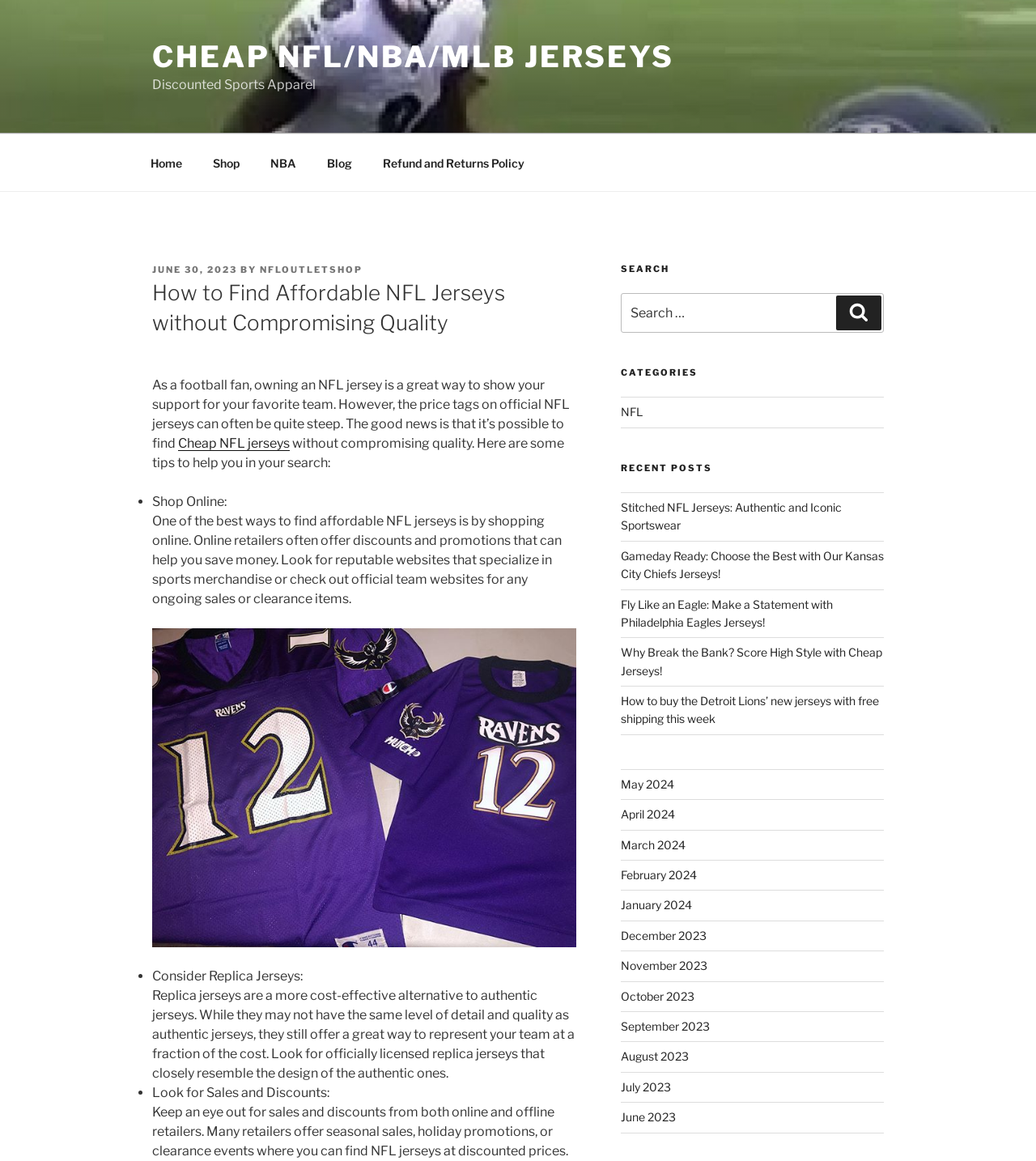Can you provide the bounding box coordinates for the element that should be clicked to implement the instruction: "Click on the 'Home' link"?

[0.131, 0.123, 0.189, 0.157]